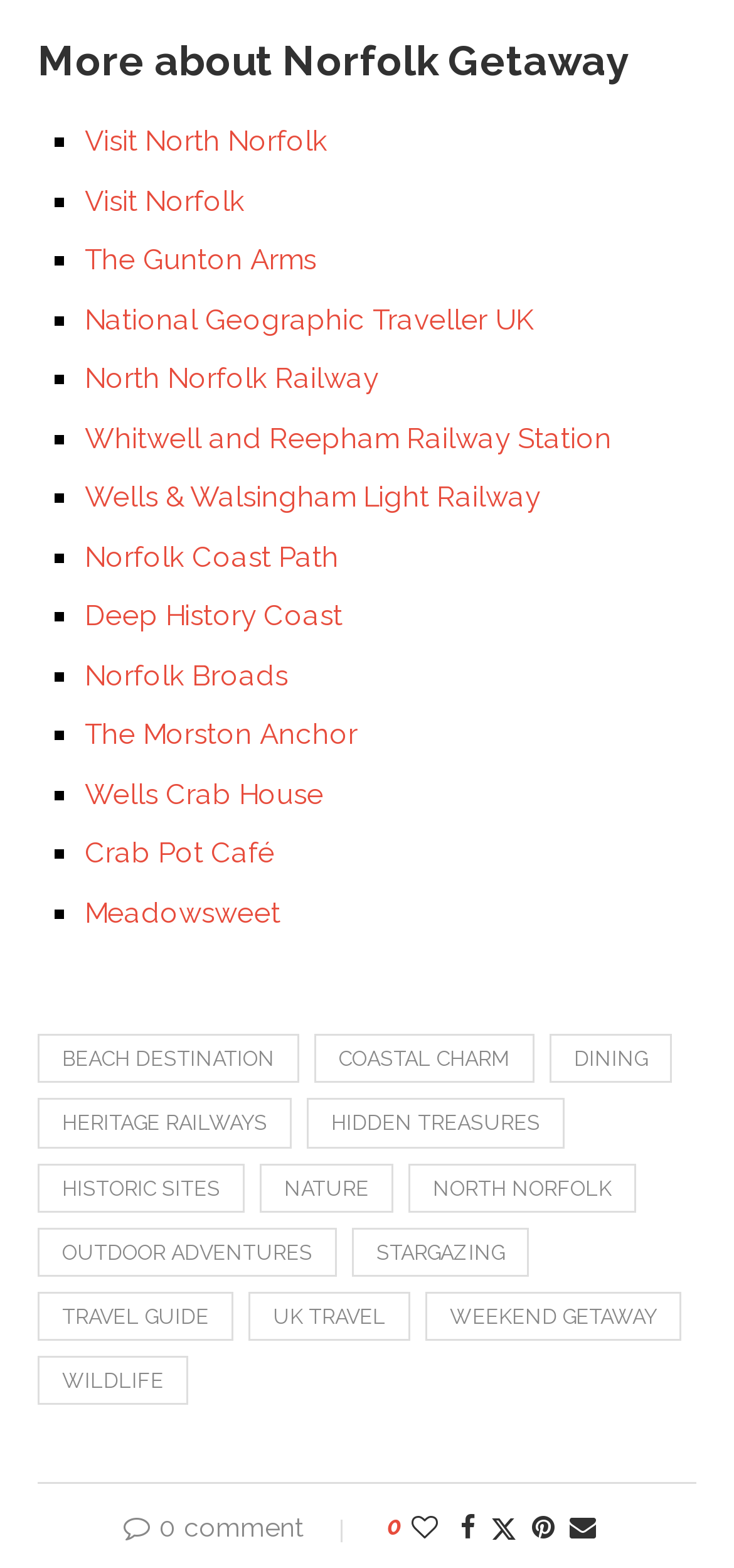Locate the bounding box coordinates of the area where you should click to accomplish the instruction: "View Family Faith Formation Kick-Off details".

None